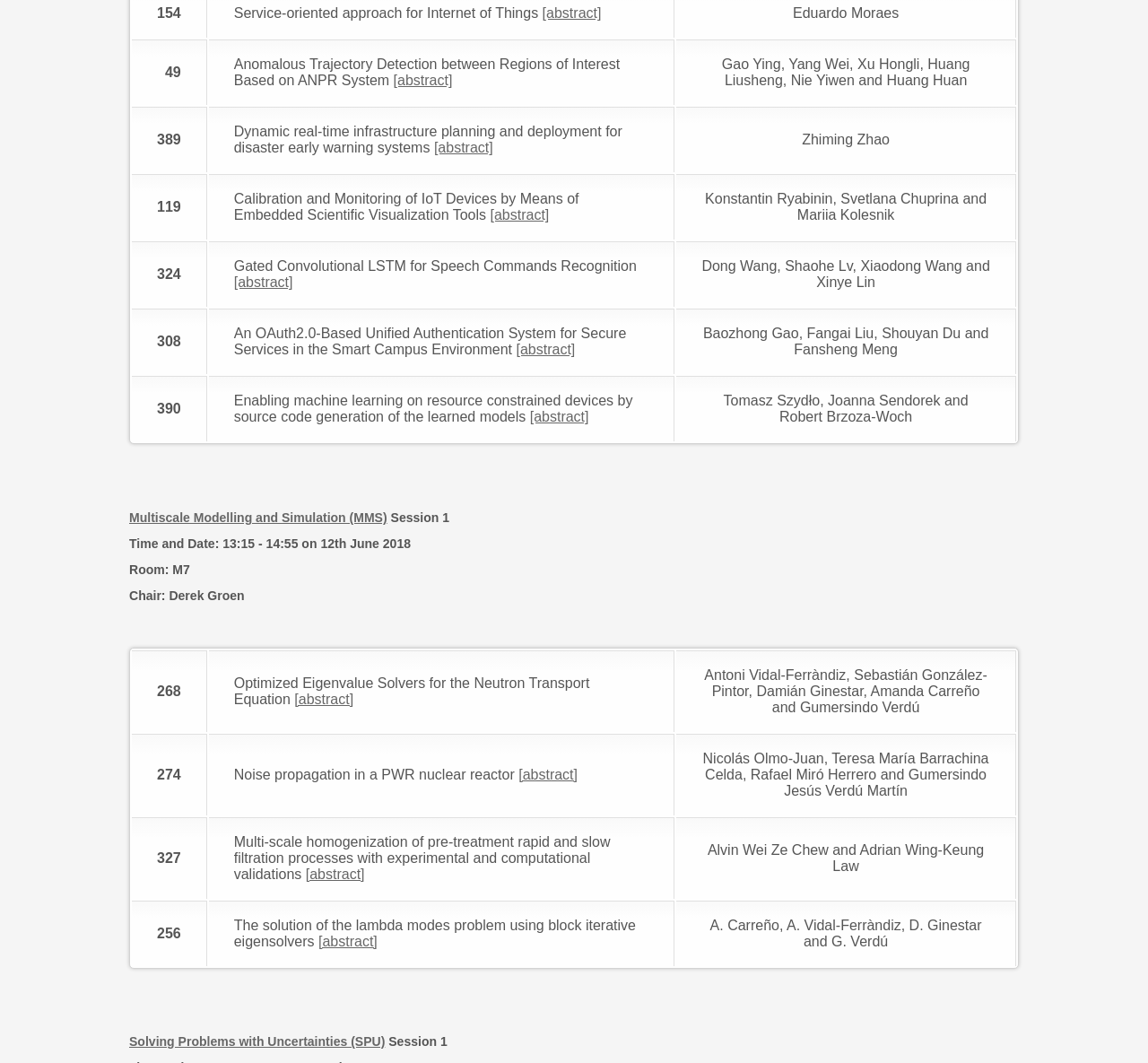Provide a single word or phrase to answer the given question: 
What is the date and time of the MMS session?

13:15 - 14:55 on 12th June 2018